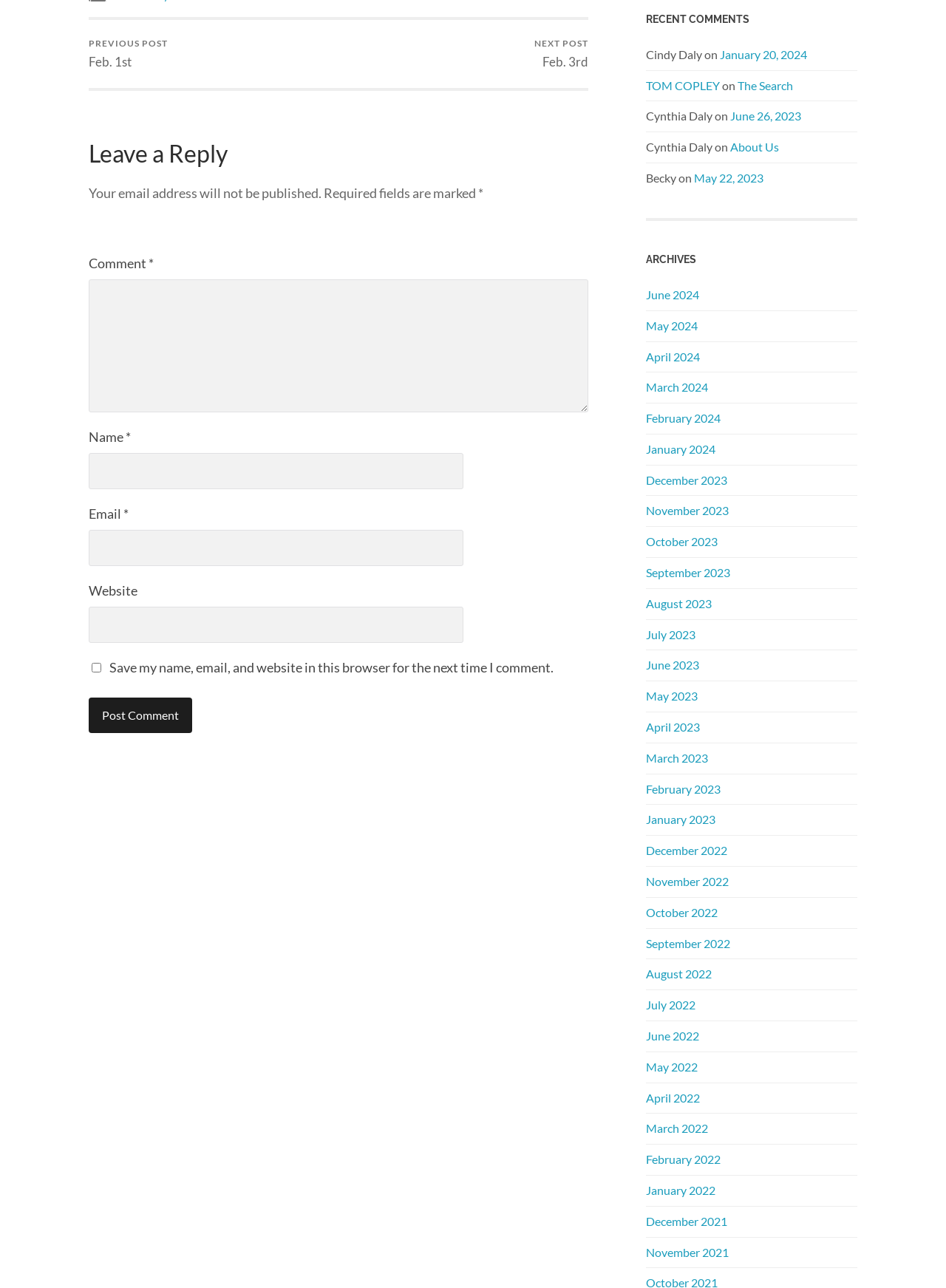Specify the bounding box coordinates of the area to click in order to follow the given instruction: "View archives."

[0.683, 0.196, 0.906, 0.206]